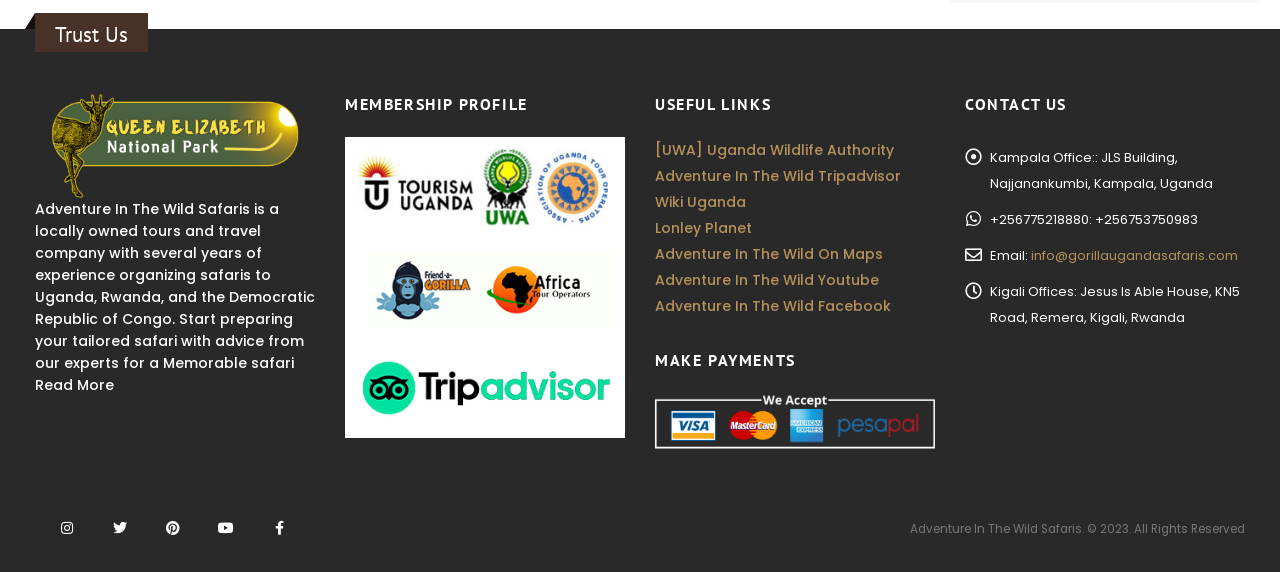Locate the bounding box of the user interface element based on this description: "Wiki Uganda".

[0.512, 0.336, 0.583, 0.371]